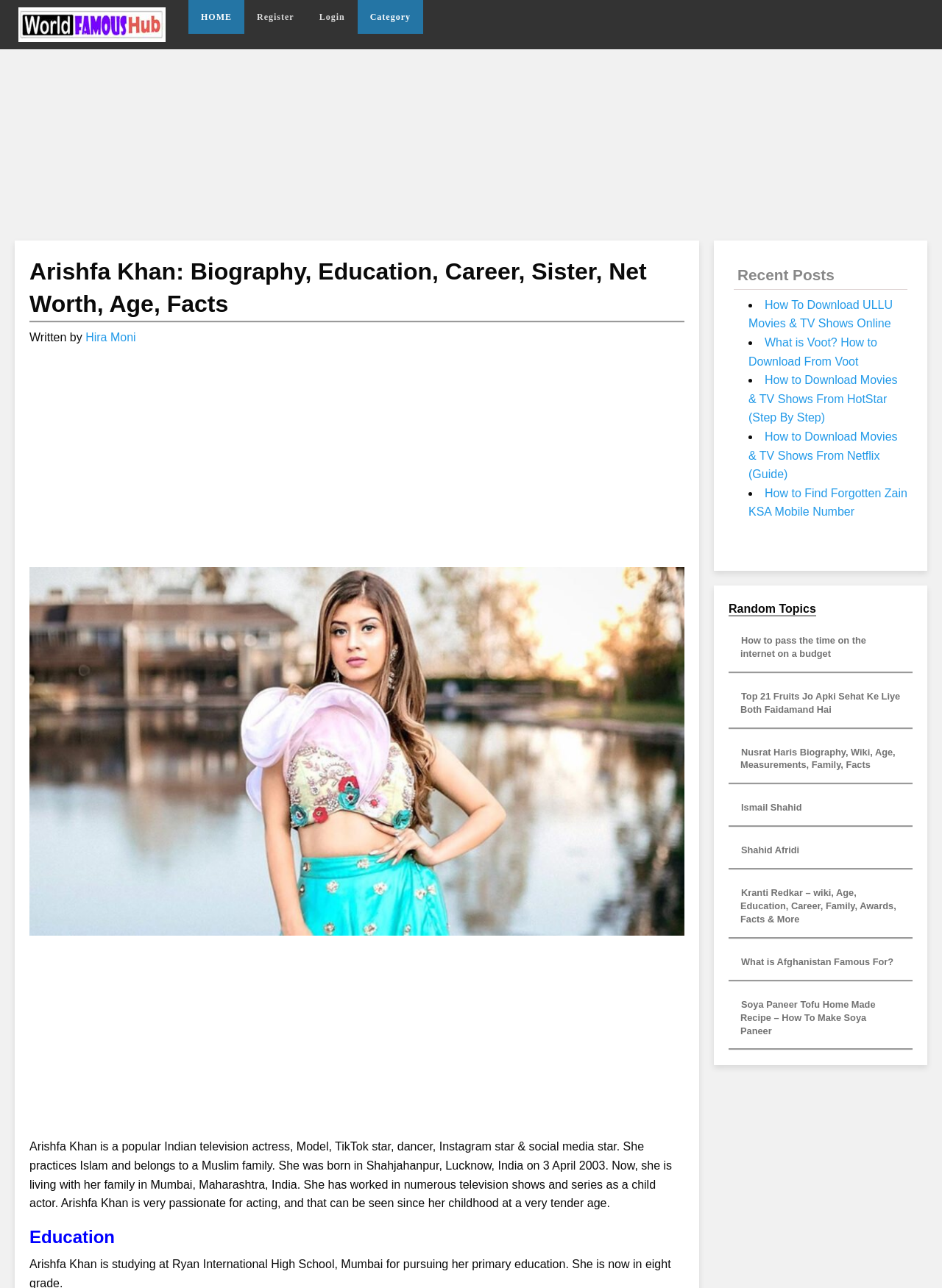Identify the bounding box coordinates for the element that needs to be clicked to fulfill this instruction: "View recent posts". Provide the coordinates in the format of four float numbers between 0 and 1: [left, top, right, bottom].

[0.779, 0.202, 0.963, 0.225]